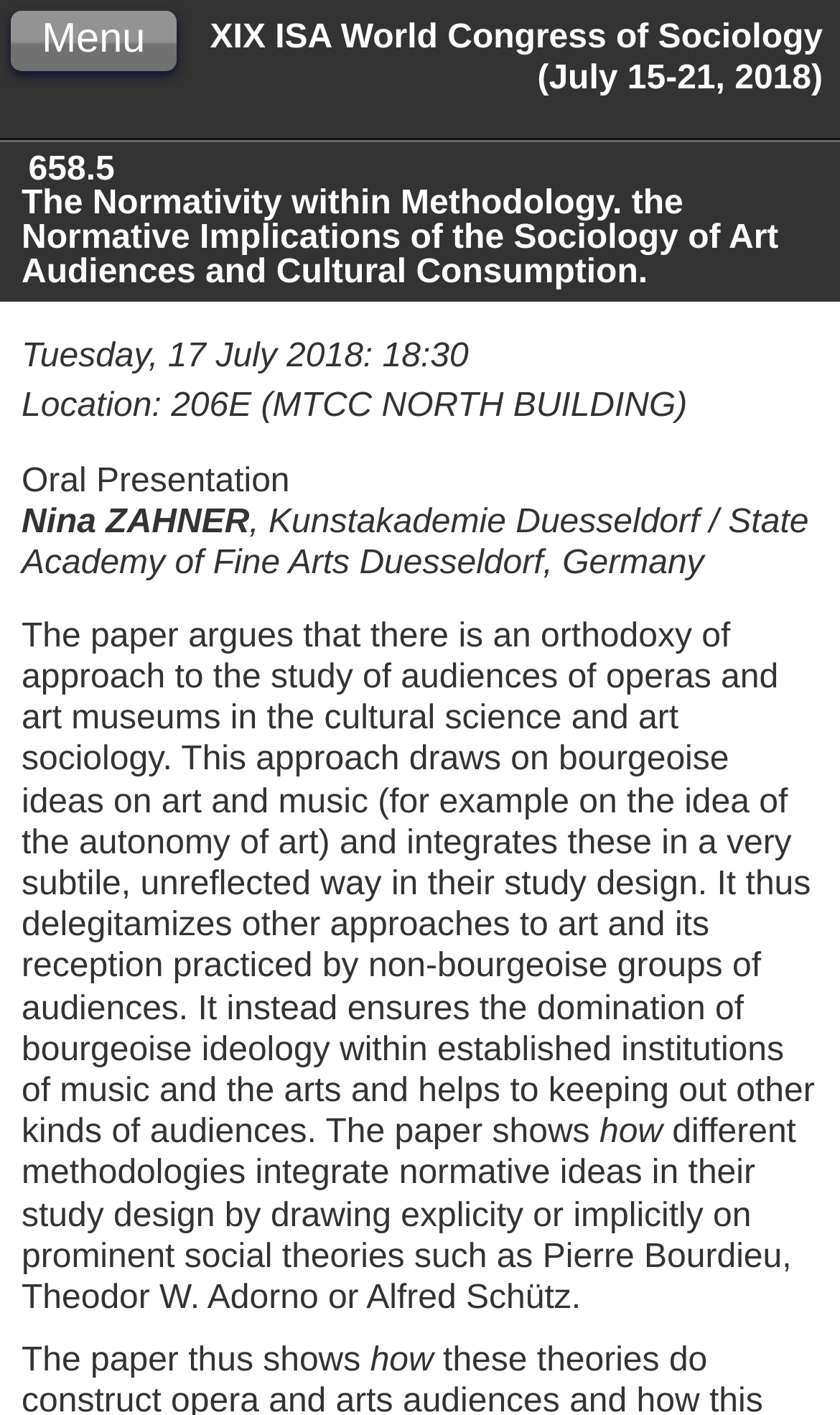Please provide a brief answer to the following inquiry using a single word or phrase:
What is the main topic of the paper?

The normativity within methodology